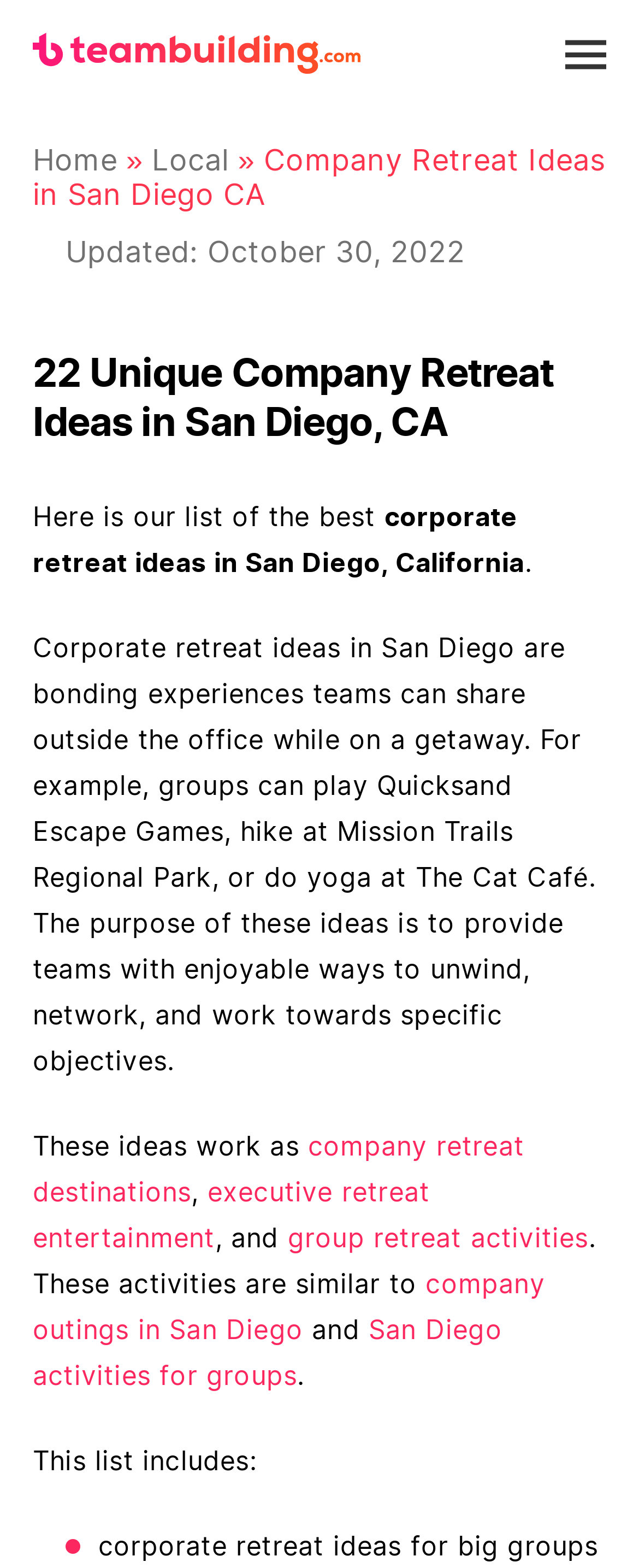Look at the image and give a detailed response to the following question: What is the purpose of corporate retreat ideas?

The purpose of corporate retreat ideas is mentioned in the paragraph that starts with 'Corporate retreat ideas in San Diego are bonding experiences teams can share outside the office while on a getaway...'.